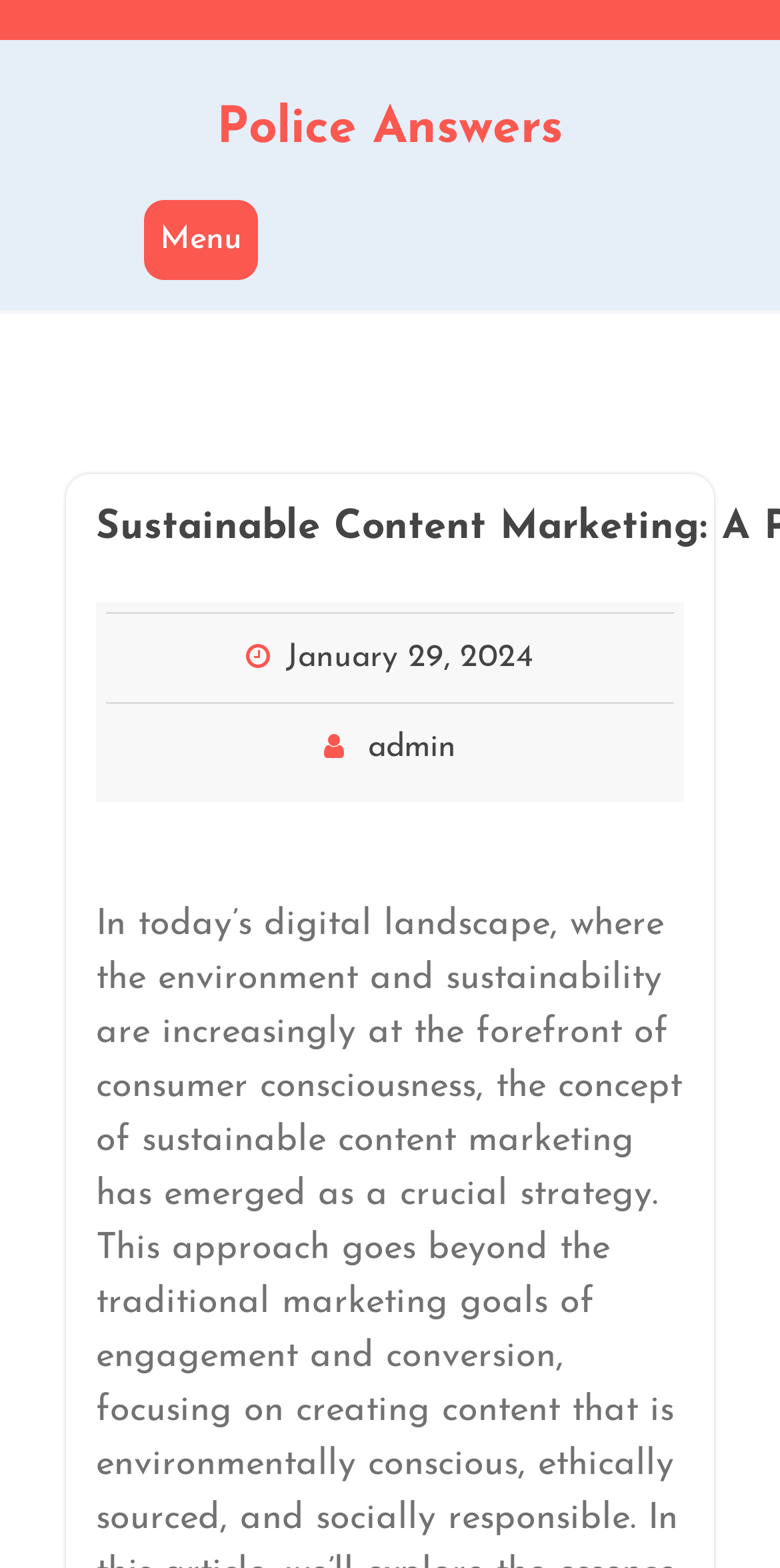How many links are in the footer section? Observe the screenshot and provide a one-word or short phrase answer.

2